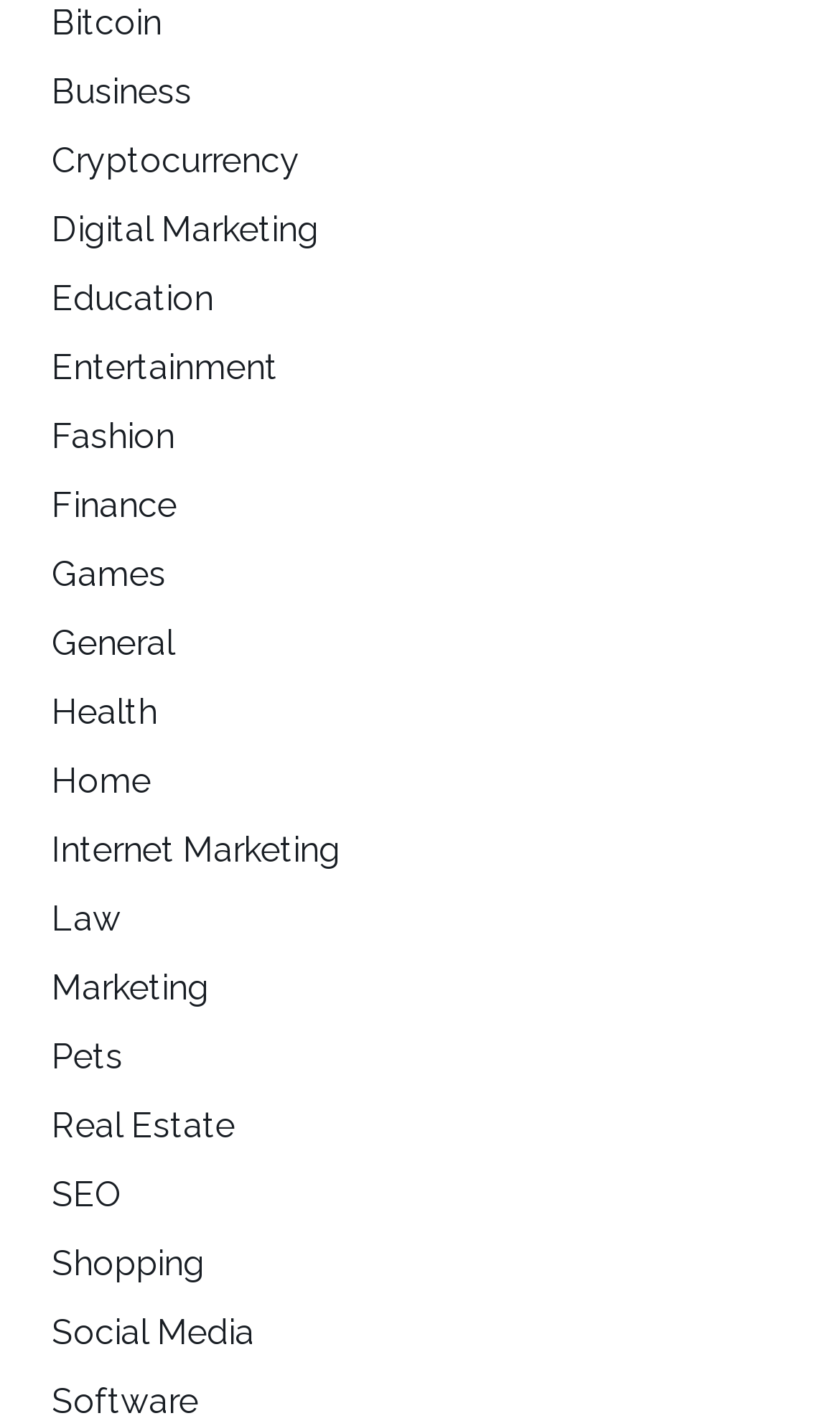Can you specify the bounding box coordinates of the area that needs to be clicked to fulfill the following instruction: "Visit the Education page"?

[0.062, 0.195, 0.254, 0.224]